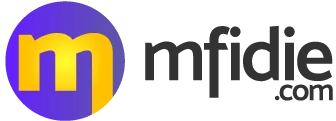Give a comprehensive caption for the image.

The image features the logo of Mfidie.com, a prominent technology blog in Africa. This logo prominently displays the letter "m" in a vibrant yellow and purple circular design, symbolizing creativity and technology. To its right, the name "mfidie.com" is rendered in bold, modern typography, emphasizing the blog's focus on technology and digital culture. The overall aesthetic is sleek and contemporary, reflecting the blog's mission to provide insightful content on various technology-related topics, from gadget reviews to industry news.